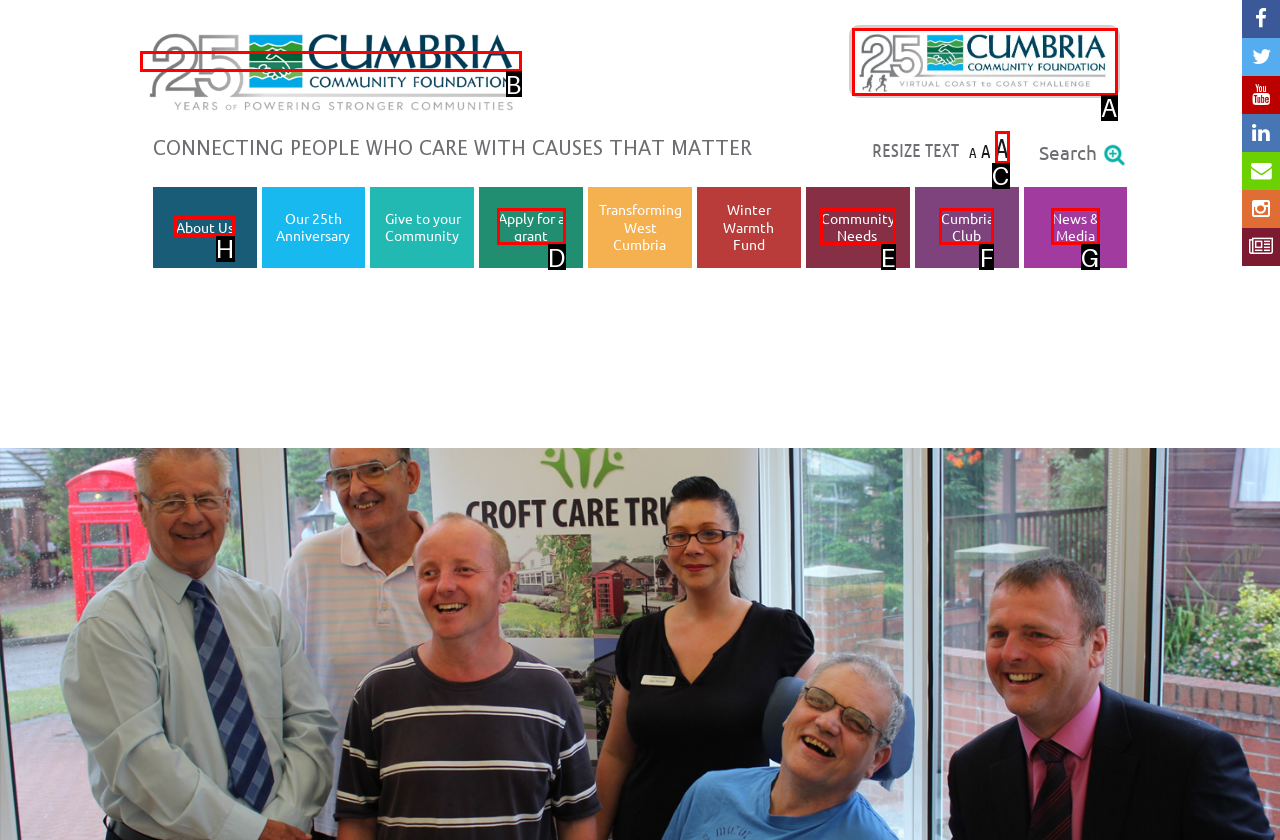Select the letter that aligns with the description: A. Answer with the letter of the selected option directly.

C